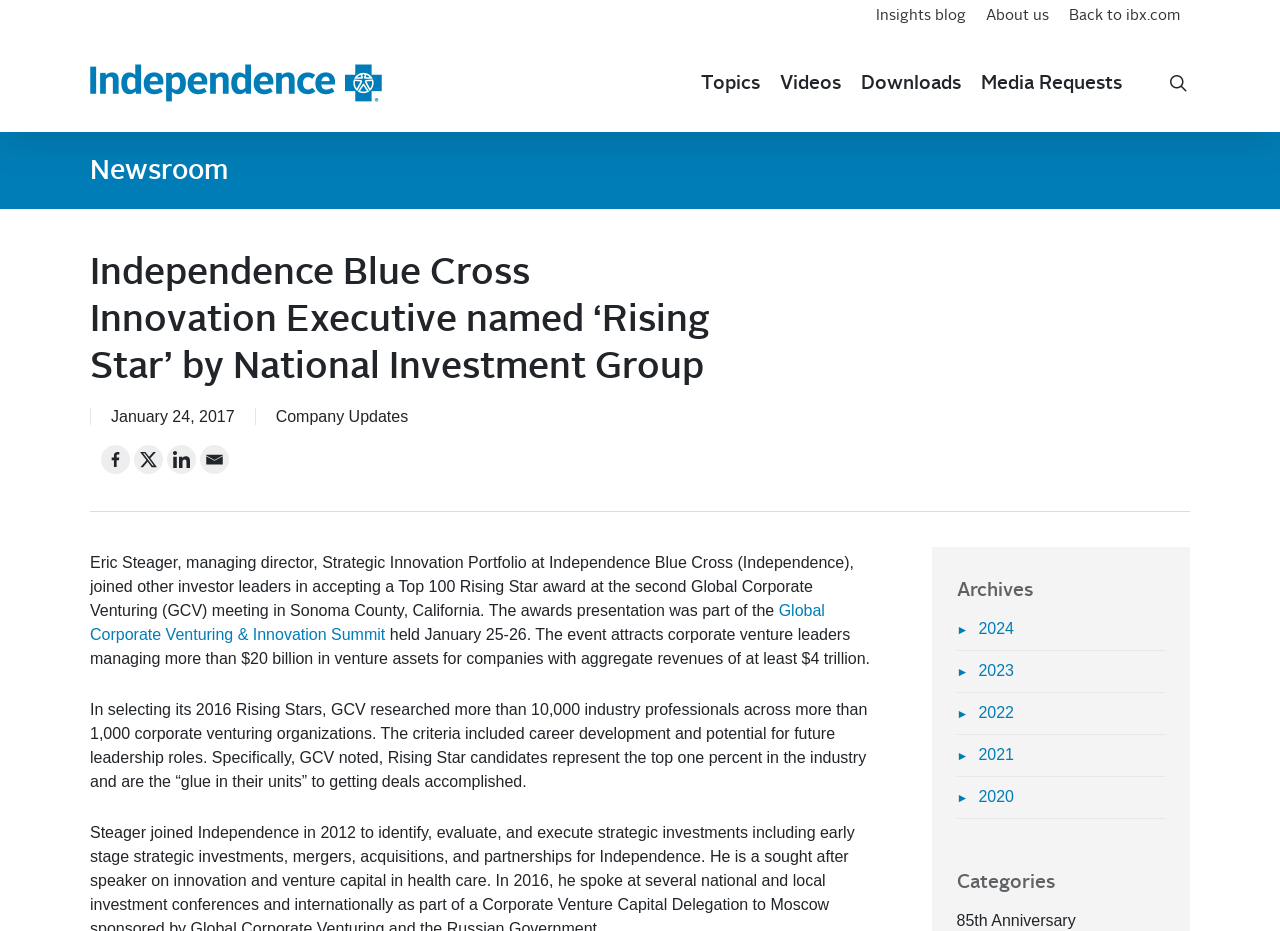Examine the screenshot and answer the question in as much detail as possible: What is the name of the event where the Top 100 Rising Star award was presented?

I found the answer by reading the main article content, which mentions that the awards presentation was part of the Global Corporate Venturing & Innovation Summit held in Sonoma County, California.